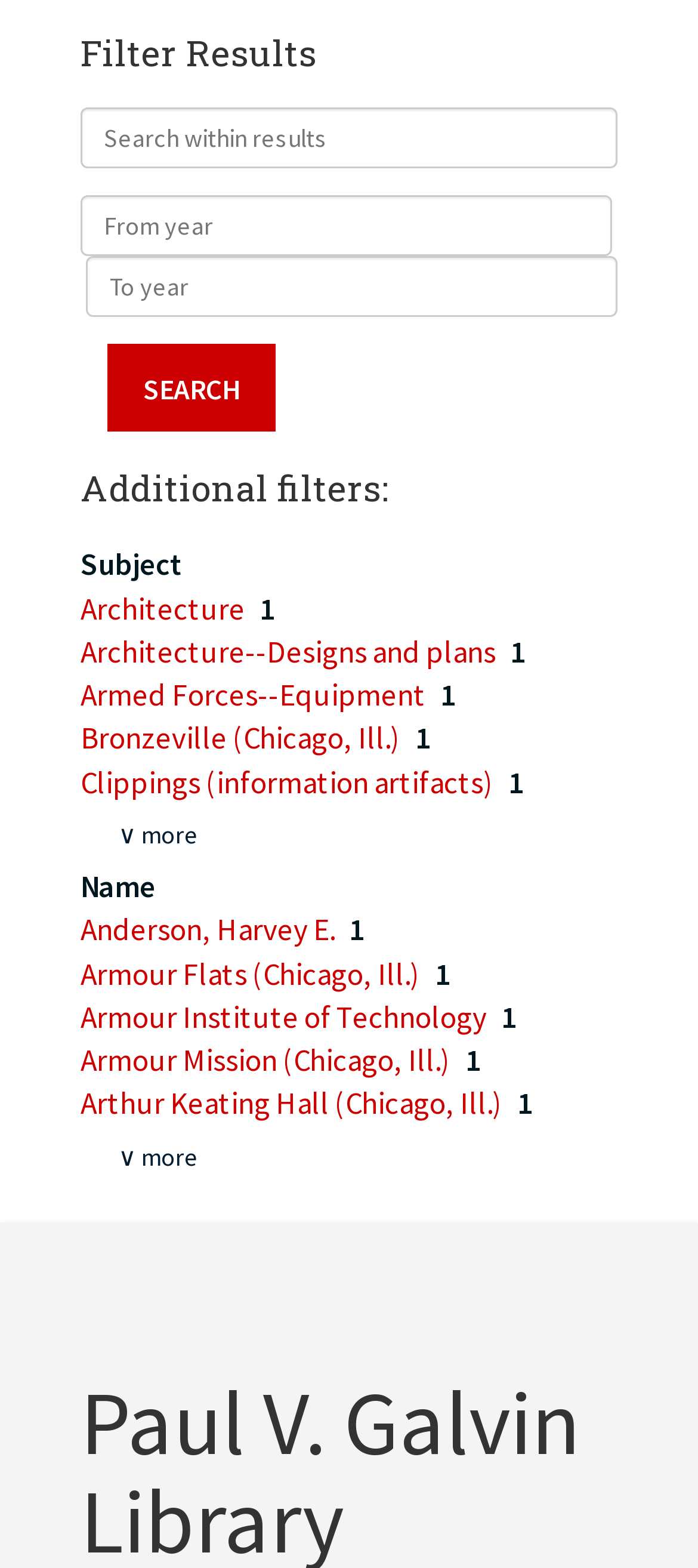Please determine the bounding box coordinates of the element to click in order to execute the following instruction: "Click the search button". The coordinates should be four float numbers between 0 and 1, specified as [left, top, right, bottom].

[0.154, 0.22, 0.395, 0.276]